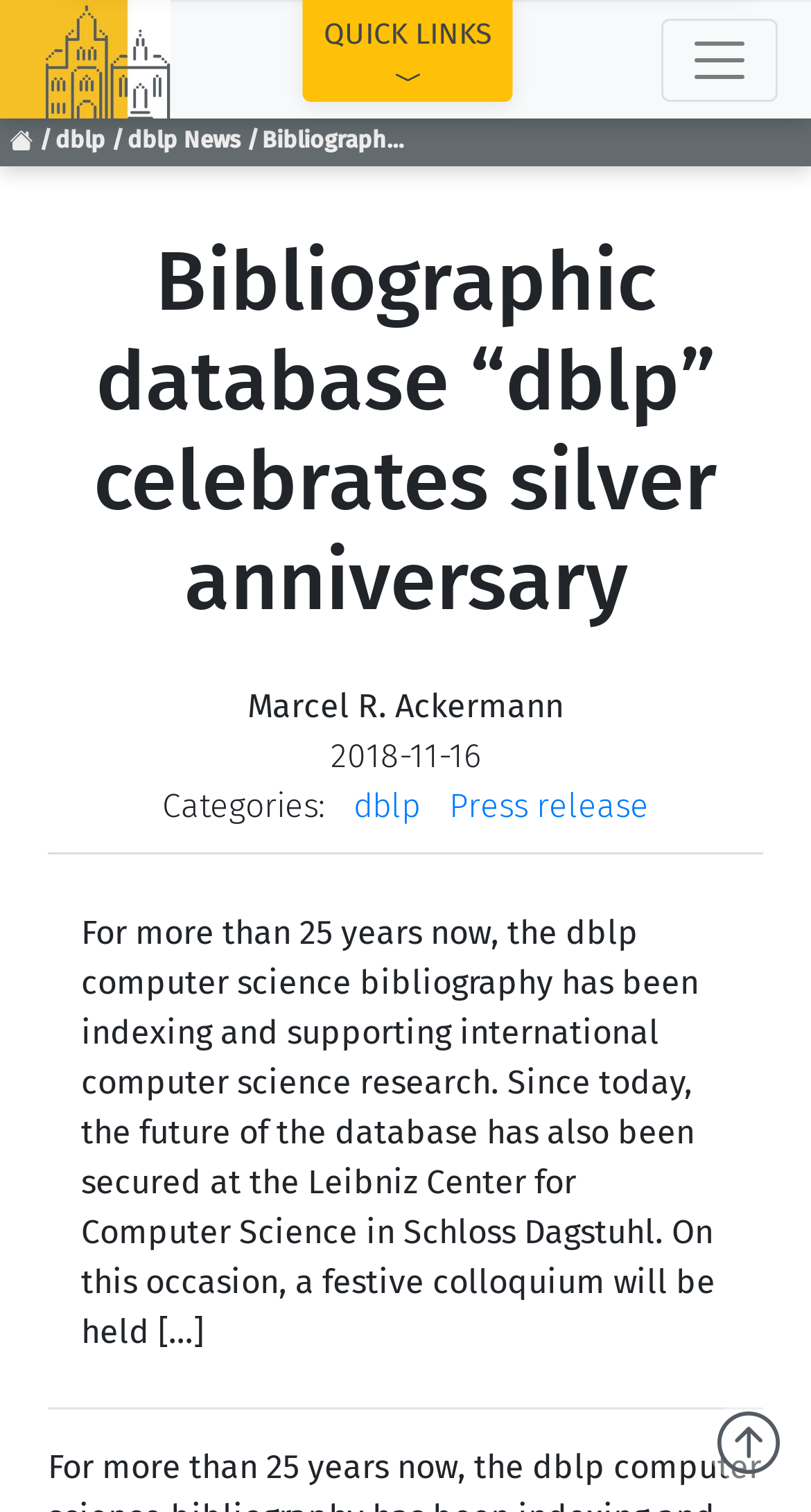Describe in detail what you see on the webpage.

The webpage is about the bibliographic database "dblp" celebrating its 25th anniversary. At the top left corner, there is a logo of Schloss Dagstuhl - LZI. Next to it, there is a toggle navigation button. Below these elements, there is a navigation breadcrumb with three links: a home icon, "dblp", and "dblp News".

On the left side of the page, there are several headings and lists. The first heading is "Publishing", followed by a list with a link to "About Publishing". The next heading is "External resources:", which lists three links: "DROPS", "LITES", and "Dagstuhl Submission Server". 

Further down, there is another section with a heading "dblp", which has a similar structure to the previous one. It lists two sections: "Within this website:" and "External resources:", with links to "About dblp" and another "dblp" link, respectively.

The main content of the page is an article about the 25th anniversary of the dblp database. The article has a heading "Bibliographic database “dblp” celebrates silver anniversary" and is written by Marcel R. Ackermann. It was published on November 16, 2018. The article is categorized under "dblp" and "Press release". The text describes the history and future of the dblp database, and mentions a festive colloquium to be held on this occasion.

At the very bottom of the page, there is a link to "Go to Top".